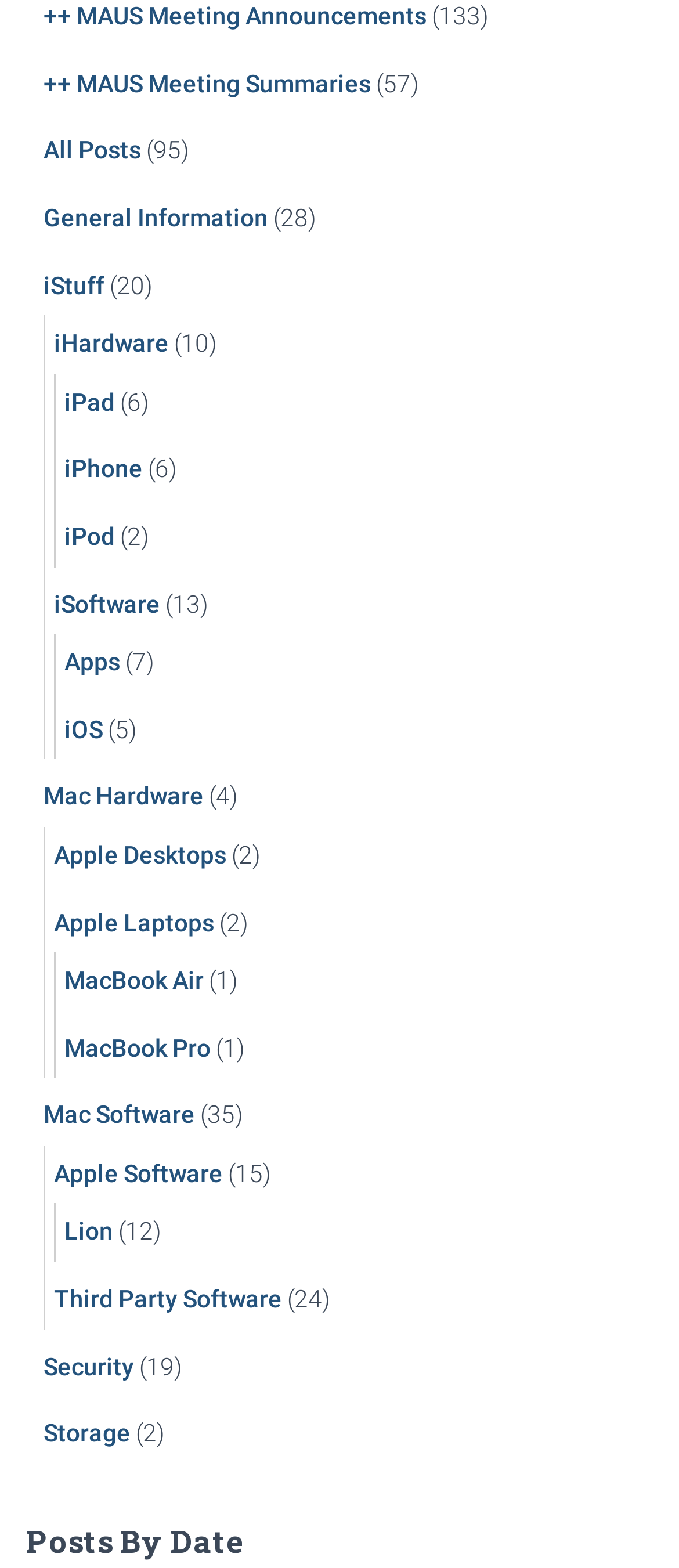Please provide the bounding box coordinates for the element that needs to be clicked to perform the instruction: "View MAUS Meeting Announcements". The coordinates must consist of four float numbers between 0 and 1, formatted as [left, top, right, bottom].

[0.064, 0.001, 0.628, 0.019]